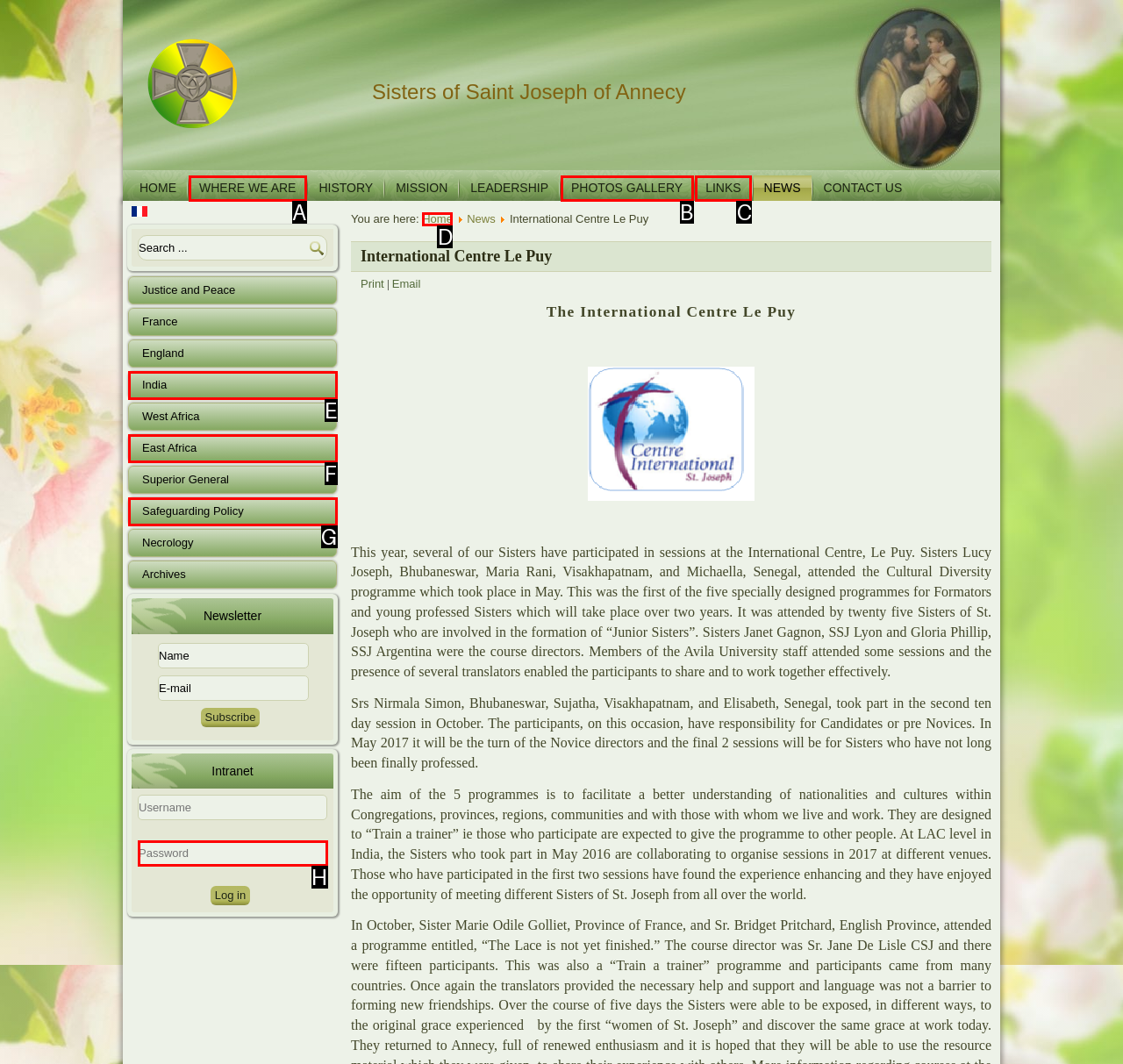Identify the HTML element that corresponds to the following description: Where we are. Provide the letter of the correct option from the presented choices.

A